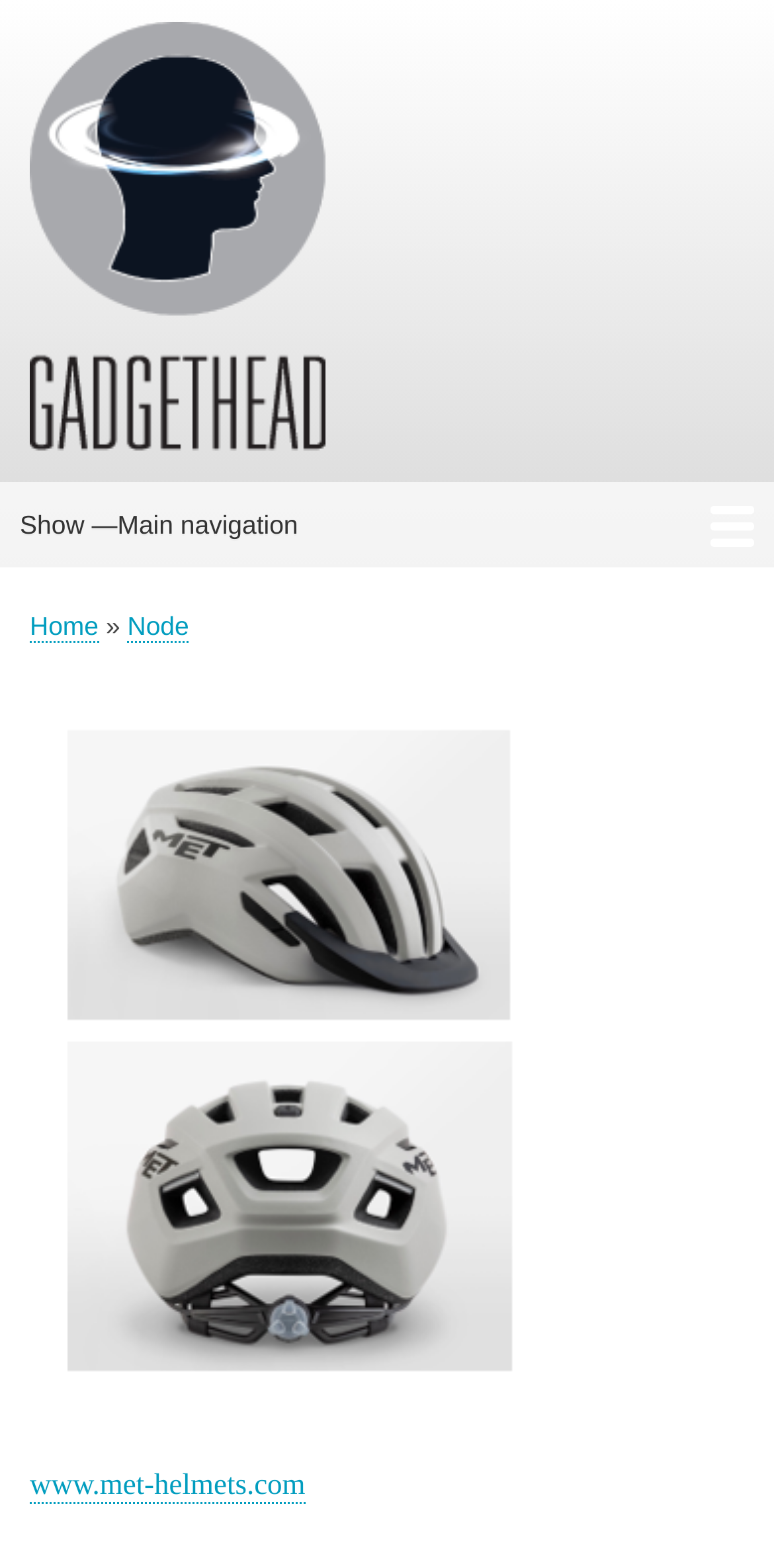Using the webpage screenshot, locate the HTML element that fits the following description and provide its bounding box: "Home".

[0.038, 0.39, 0.127, 0.41]